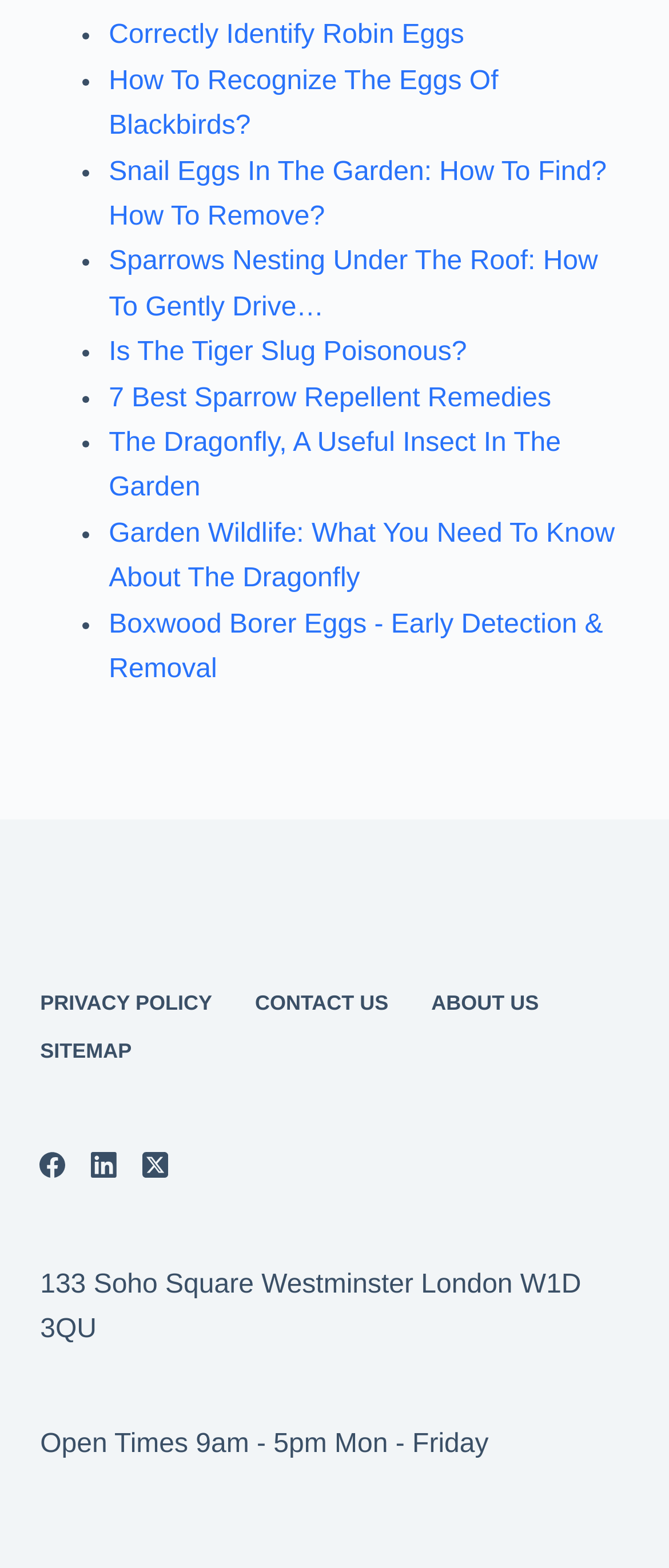What are the social media platforms linked at the bottom of the webpage?
Provide a comprehensive and detailed answer to the question.

The webpage has three social media links at the bottom, which are Facebook, LinkedIn, and Twitter, represented by their respective icons.